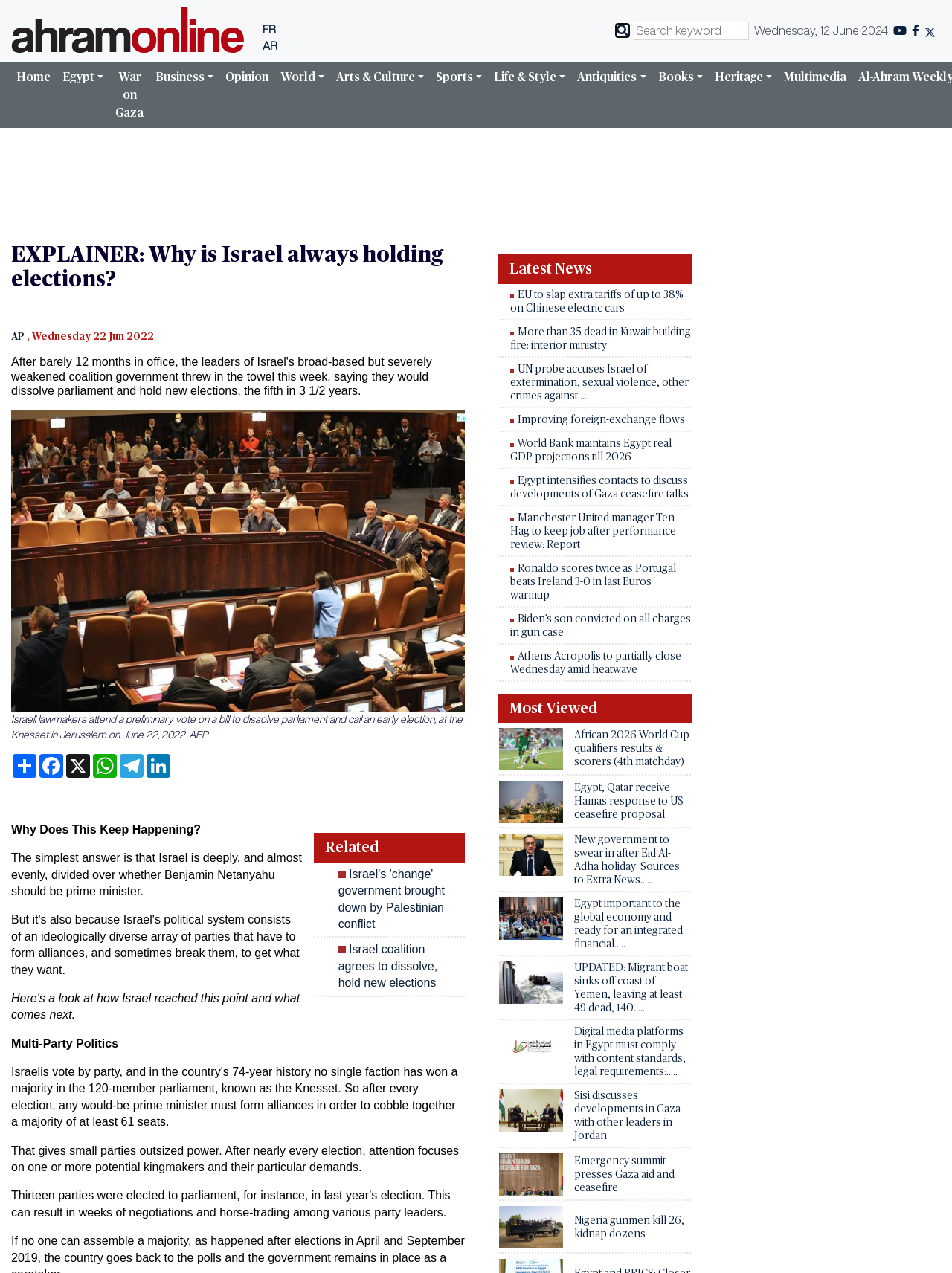Generate a comprehensive caption for the webpage you are viewing.

This webpage is an article from Ahram Online, a news website, with the title "EXPLAINER: Why is Israel always holding elections?" The article is divided into several sections. At the top, there is a navigation menu with links to different sections of the website, including "Home", "War on Gaza", "Business", "Opinion", and more. Below the navigation menu, there is a search bar and a button to switch between languages.

The main content of the article is divided into several sections. The first section has a heading "EXPLAINER: Why is Israel always holding elections?" followed by a subheading "AP, Wednesday 22 Jun 2022". Below the subheading, there is an image of Israeli lawmakers attending a preliminary vote on a bill to dissolve parliament and call an early election. The image is accompanied by a caption.

The article then explains the reasons behind Israel's frequent elections, citing the country's deep divisions over whether Benjamin Netanyahu should be prime minister. The text is divided into paragraphs with headings such as "Why Does This Keep Happening?" and "Multi-Party Politics".

On the right side of the page, there is a section titled "Related" with links to related articles, including "Israel's 'change' government brought down by Palestinian conflict" and "Israel coalition agrees to dissolve, hold new elections".

Further down the page, there is a section titled "Latest News" with a table of news articles, each with a heading and a link to the full article. The articles cover a range of topics, including international news, business, and sports.

Finally, there is a section titled "Most Viewed" with a table of popular articles, each with a heading and a link to the full article.